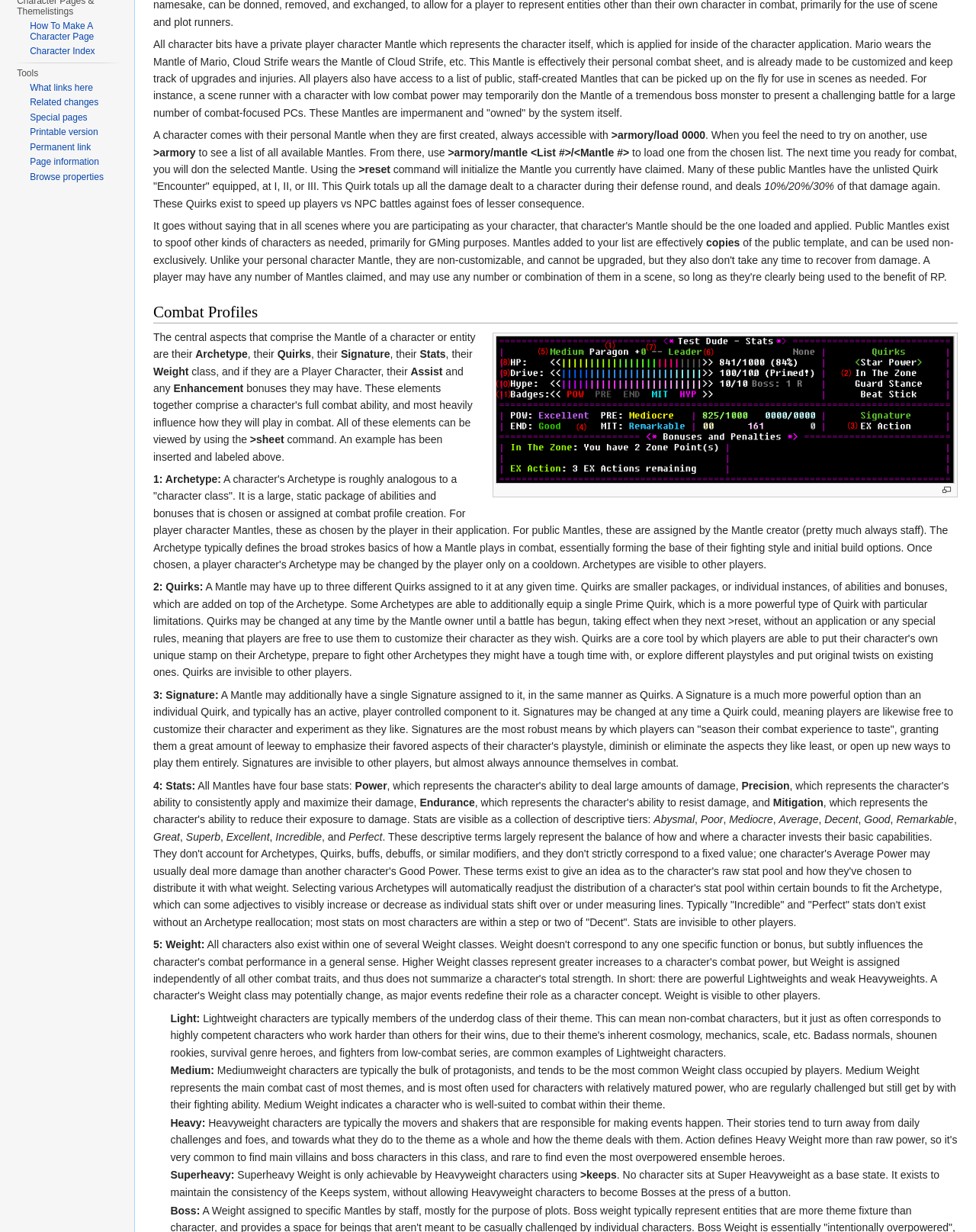Given the element description, predict the bounding box coordinates in the format (top-left x, top-left y, bottom-right x, bottom-right y), using floating point numbers between 0 and 1: Page information

[0.031, 0.127, 0.102, 0.136]